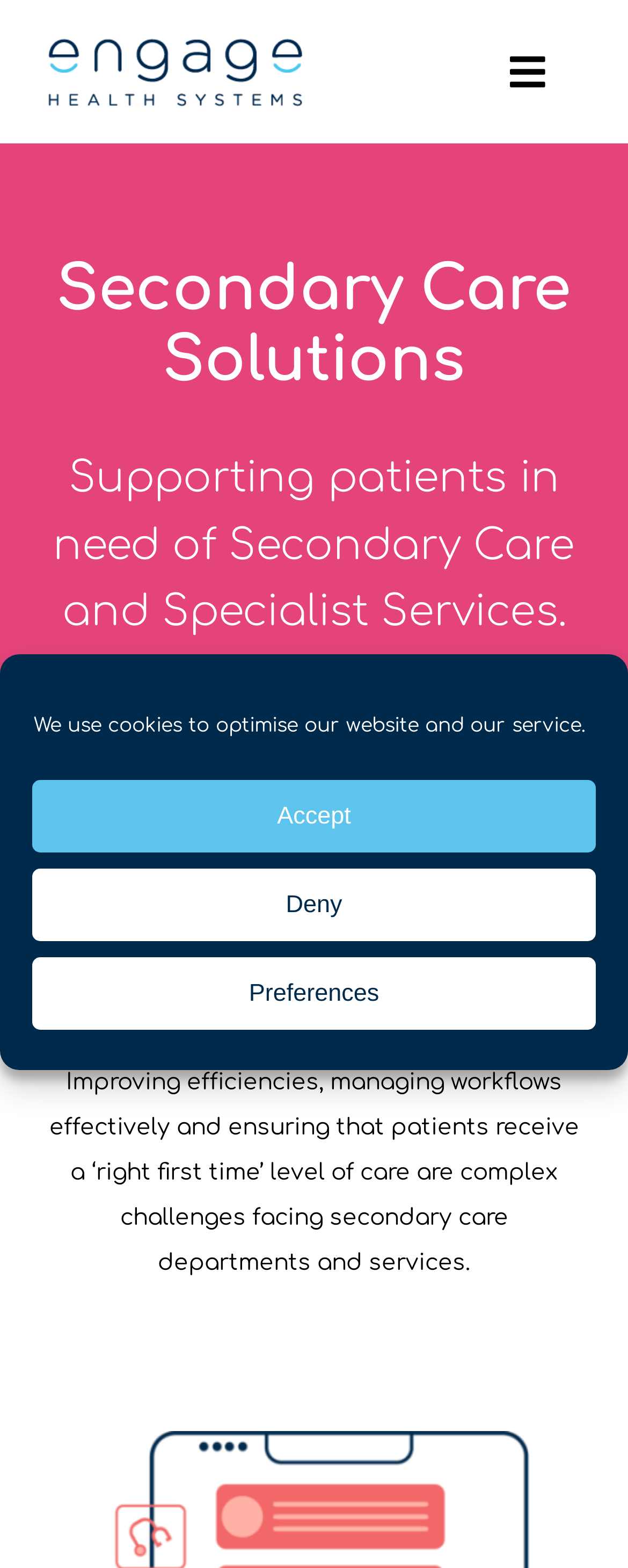Select the bounding box coordinates of the element I need to click to carry out the following instruction: "Visit our Facebook page".

None